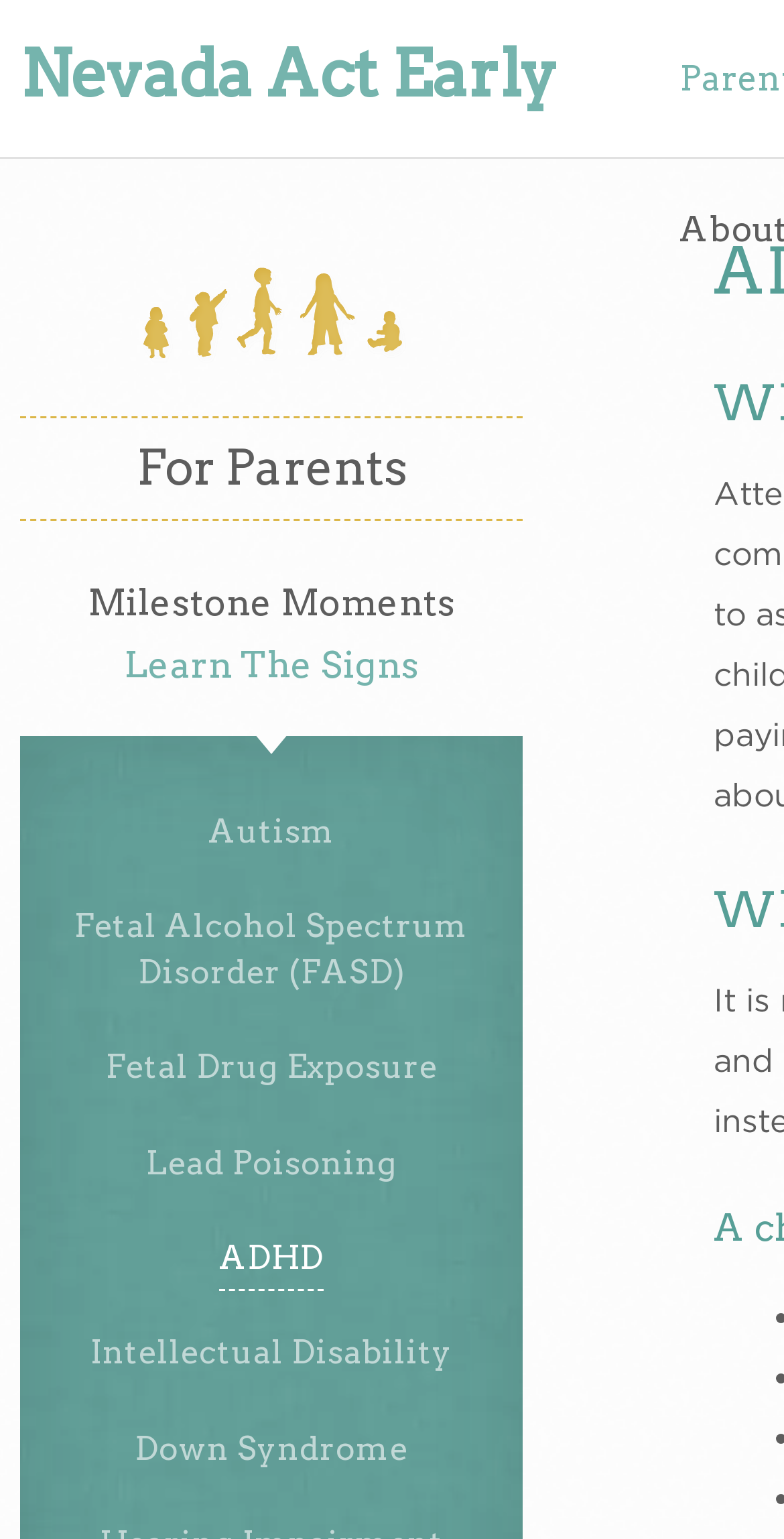How many conditions are listed?
Analyze the image and deliver a detailed answer to the question.

The number of conditions listed can be determined by counting the number of link elements that are children of the root element. There are 9 link elements, each labeled with a different condition, such as 'Autism', 'Fetal Alcohol Spectrum Disorder (FASD)', and so on.